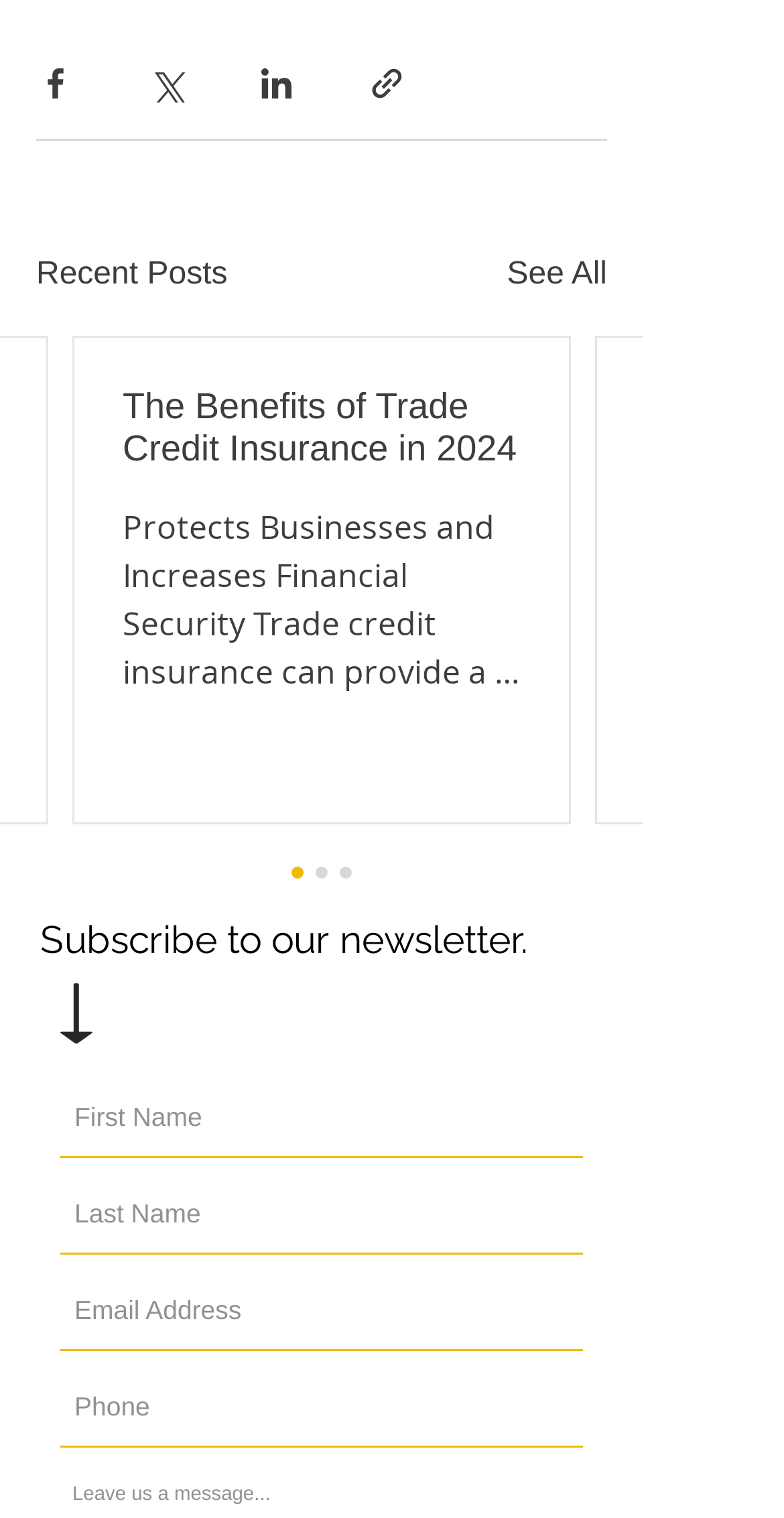Bounding box coordinates should be in the format (top-left x, top-left y, bottom-right x, bottom-right y) and all values should be floating point numbers between 0 and 1. Determine the bounding box coordinate for the UI element described as: aria-label="Last Name" name="last-name" placeholder="Last Name"

[0.077, 0.776, 0.744, 0.826]